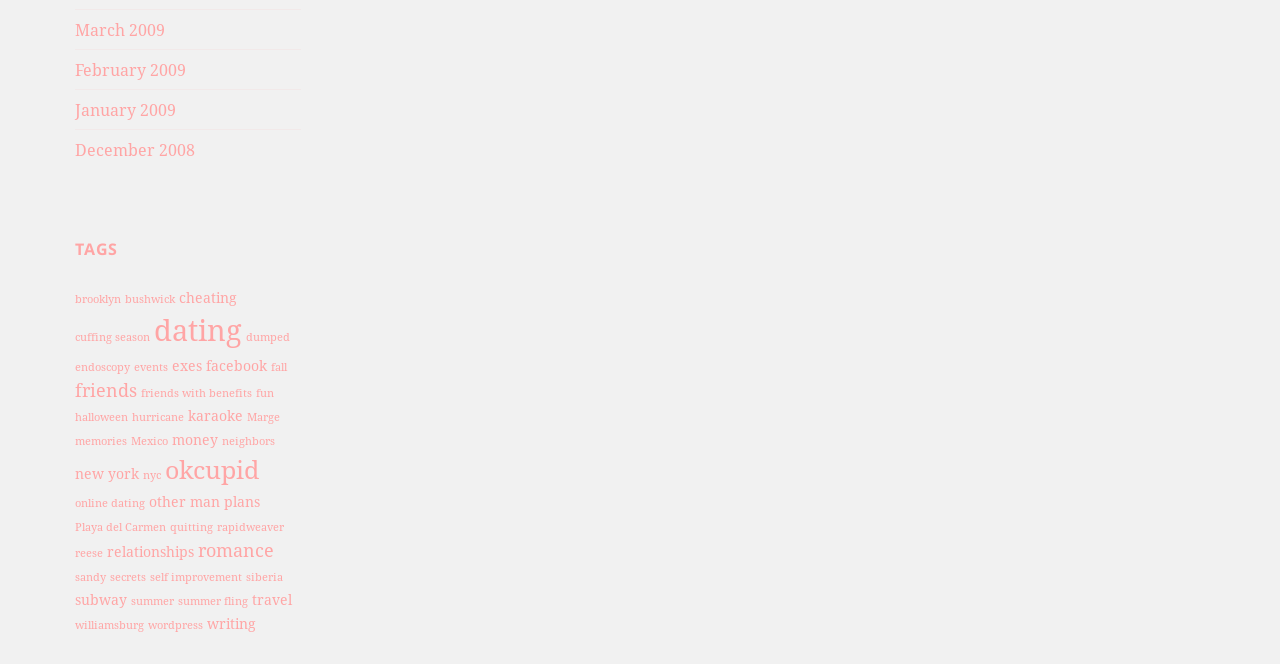Give a short answer to this question using one word or a phrase:
Are the links under 'TAGS' in alphabetical order?

No